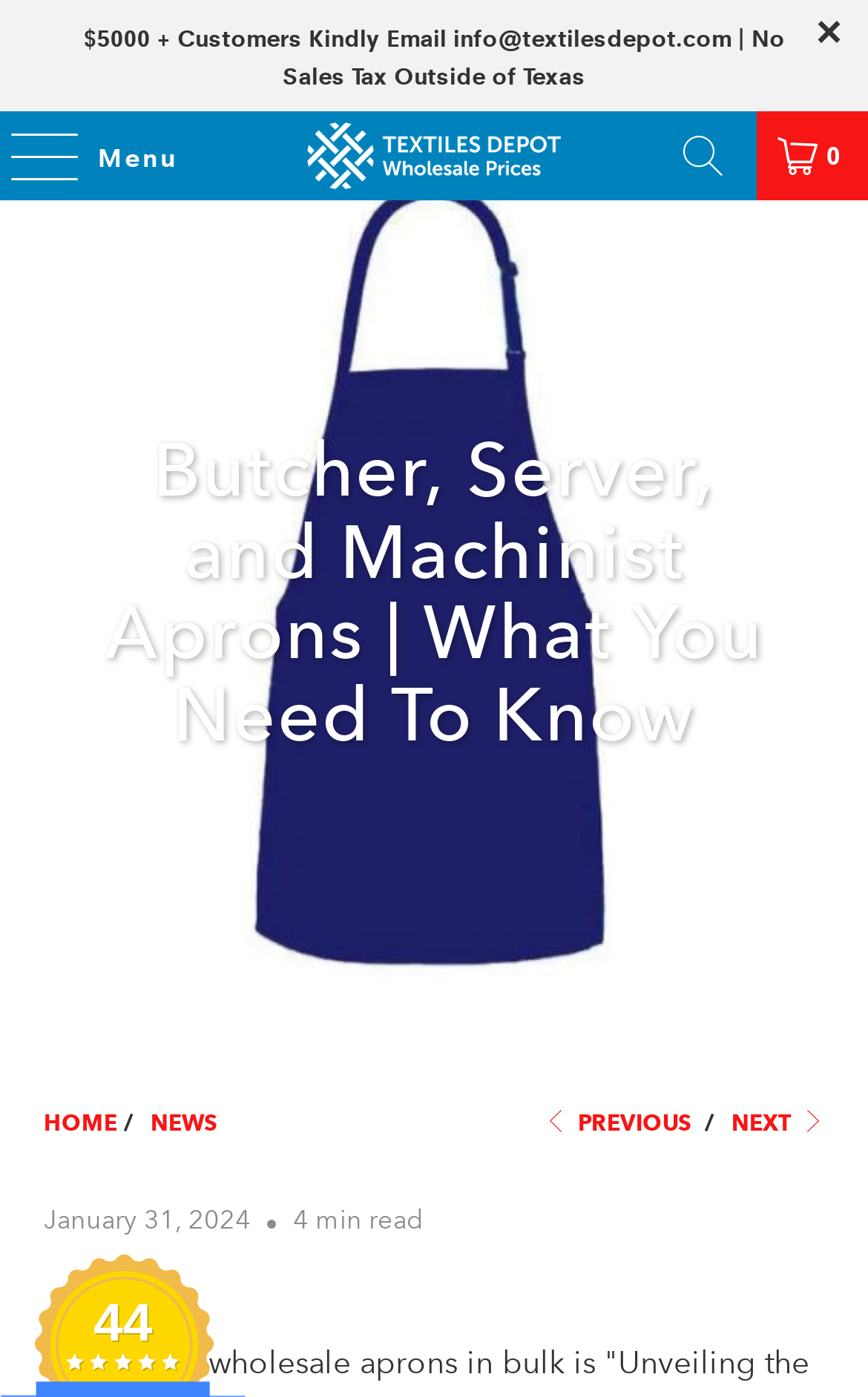Please specify the bounding box coordinates of the region to click in order to perform the following instruction: "View the NEXT page".

[0.843, 0.793, 0.949, 0.814]